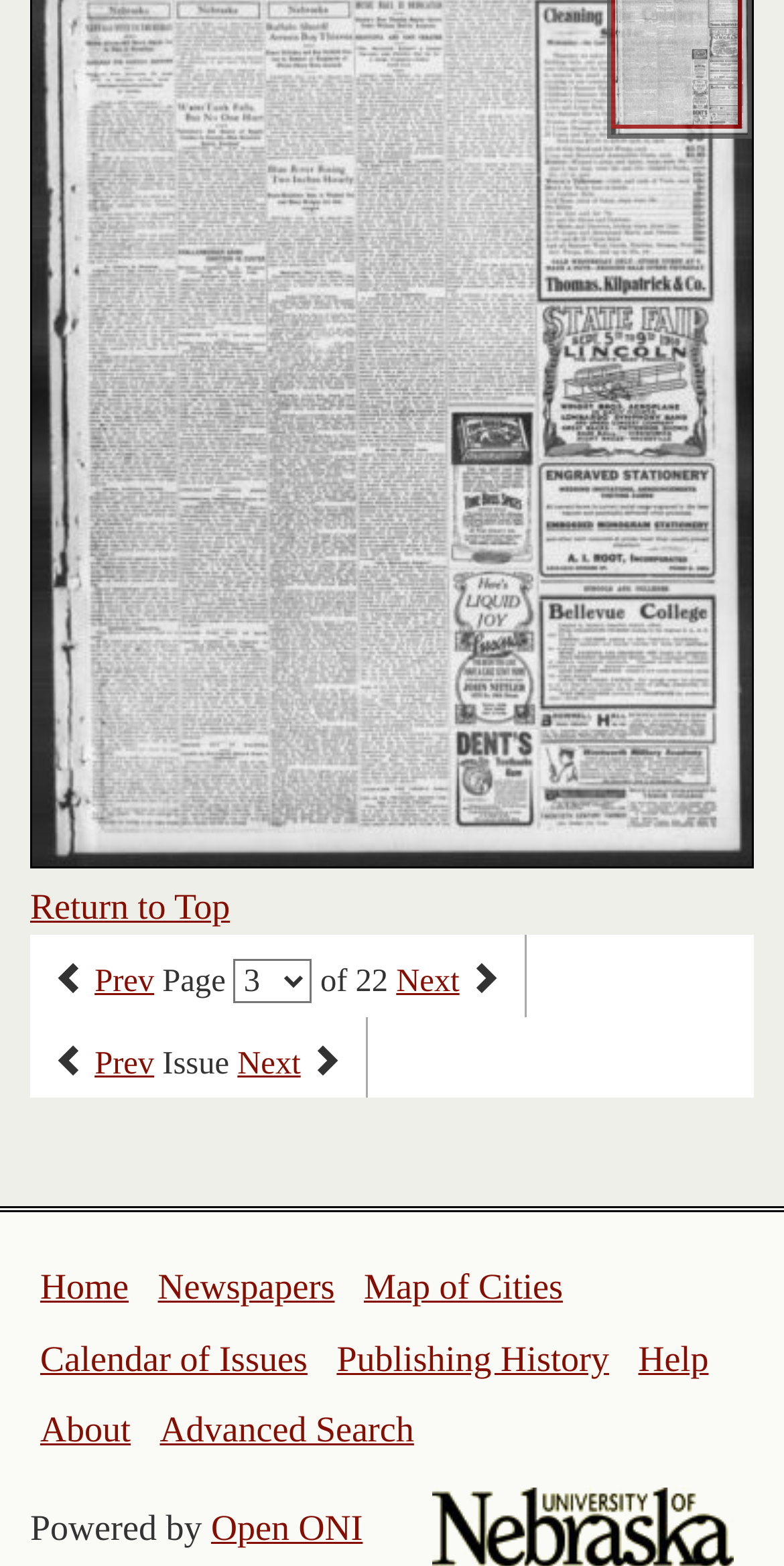Please specify the bounding box coordinates of the area that should be clicked to accomplish the following instruction: "search using advanced search". The coordinates should consist of four float numbers between 0 and 1, i.e., [left, top, right, bottom].

[0.204, 0.9, 0.528, 0.926]